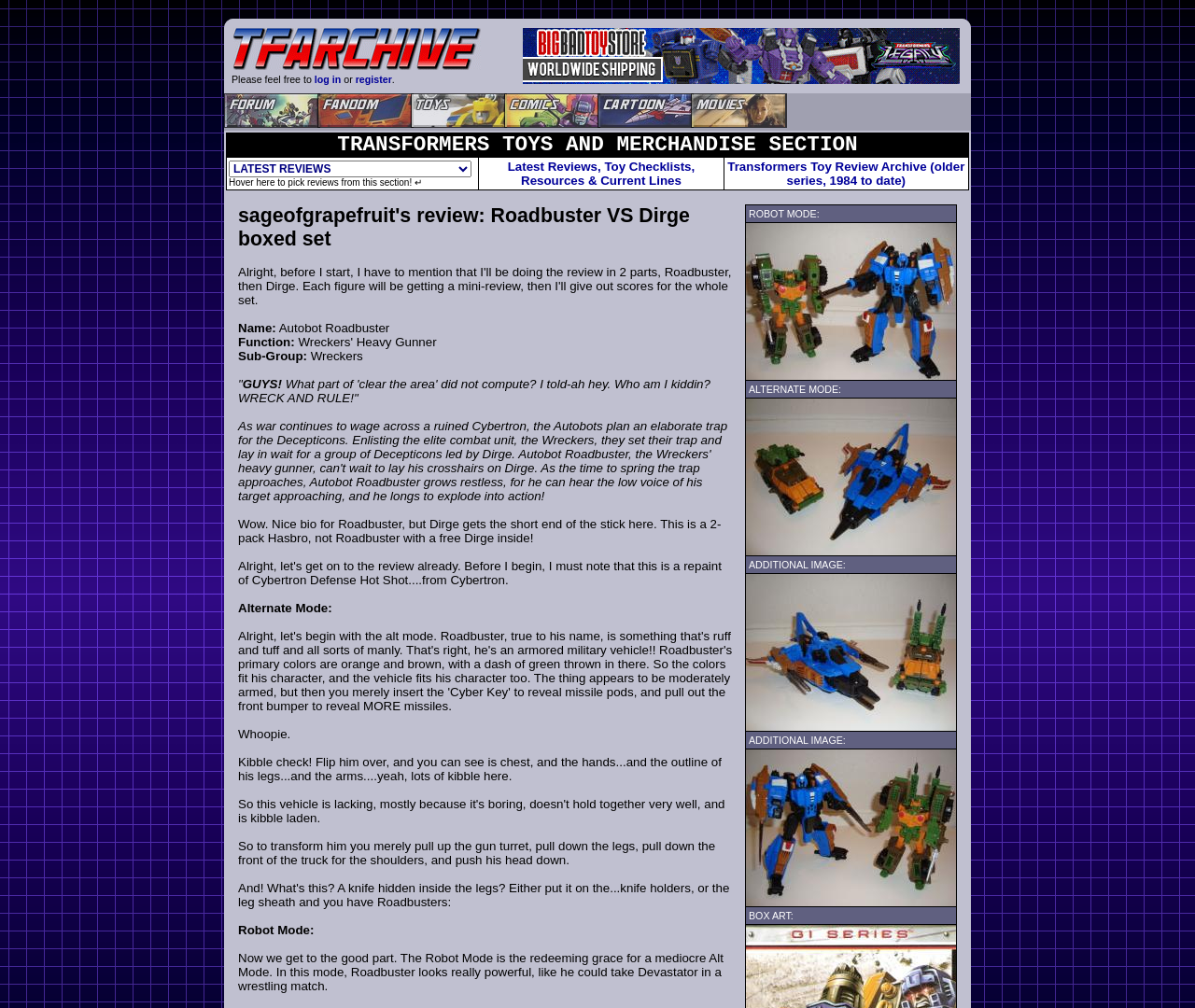How many images are there in the 'TRANSFORMERS TOYS AND MERCHANDISE SECTION'?
Using the visual information from the image, give a one-word or short-phrase answer.

6